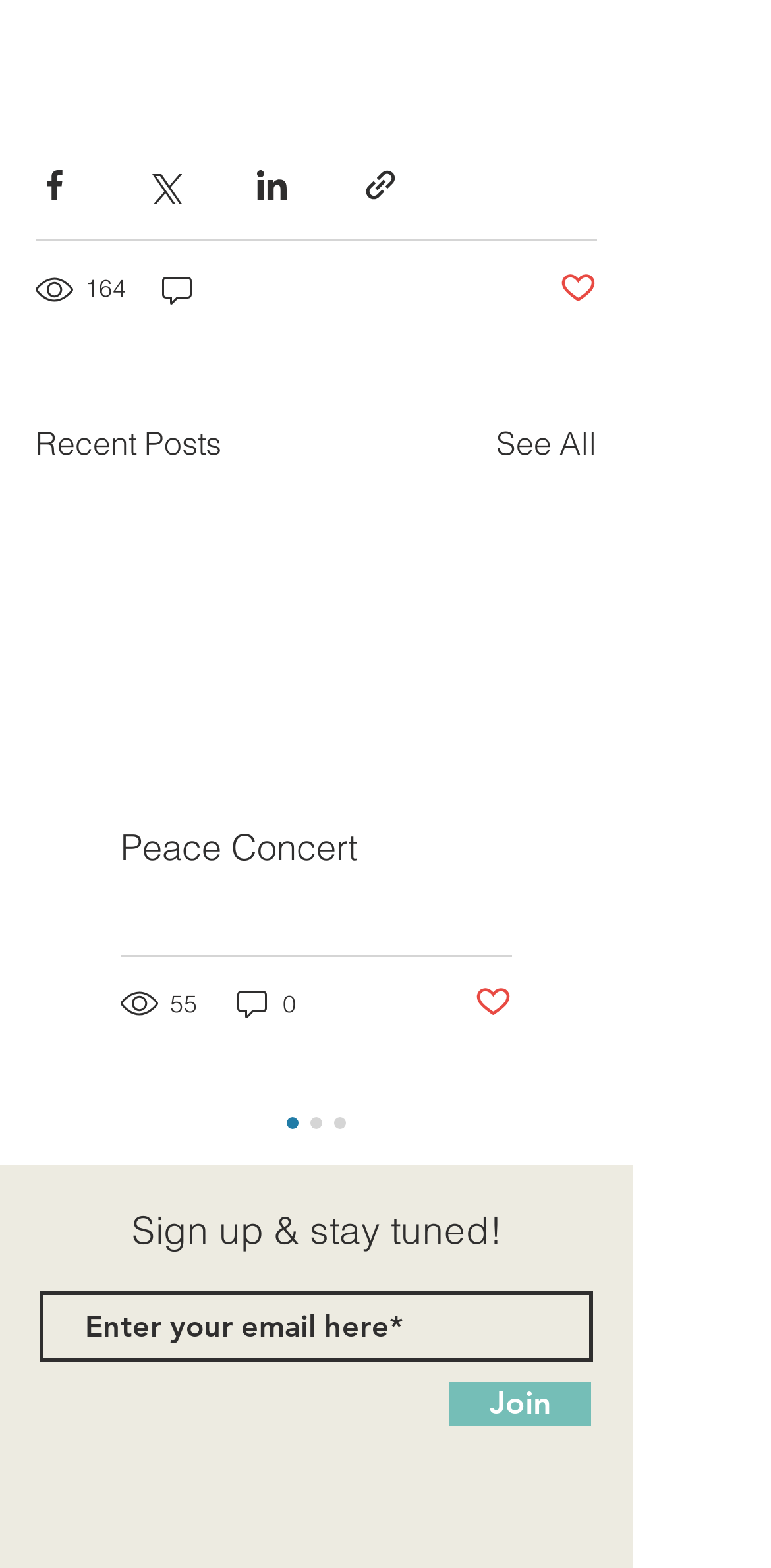Identify the bounding box coordinates for the region of the element that should be clicked to carry out the instruction: "Like a post". The bounding box coordinates should be four float numbers between 0 and 1, i.e., [left, top, right, bottom].

[0.726, 0.171, 0.774, 0.197]